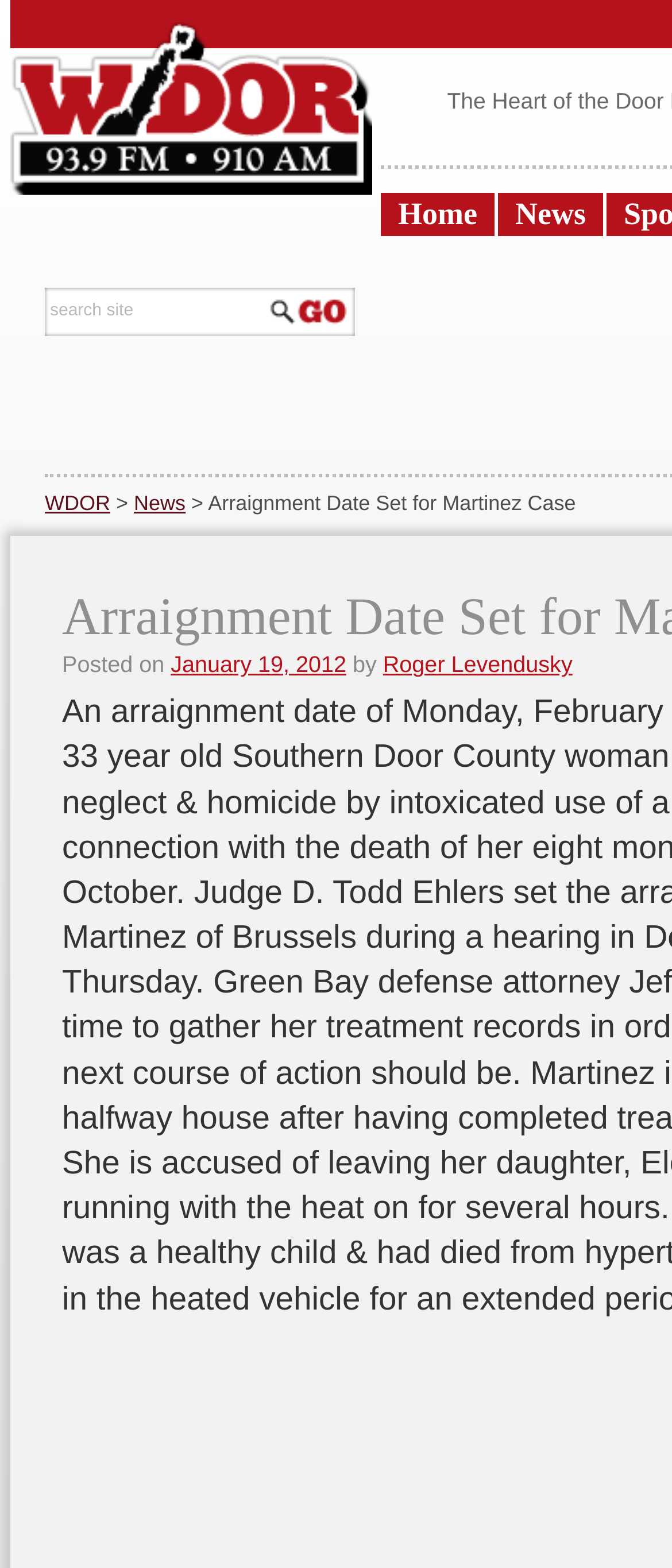Pinpoint the bounding box coordinates of the element you need to click to execute the following instruction: "search site". The bounding box should be represented by four float numbers between 0 and 1, in the format [left, top, right, bottom].

[0.069, 0.184, 0.387, 0.213]